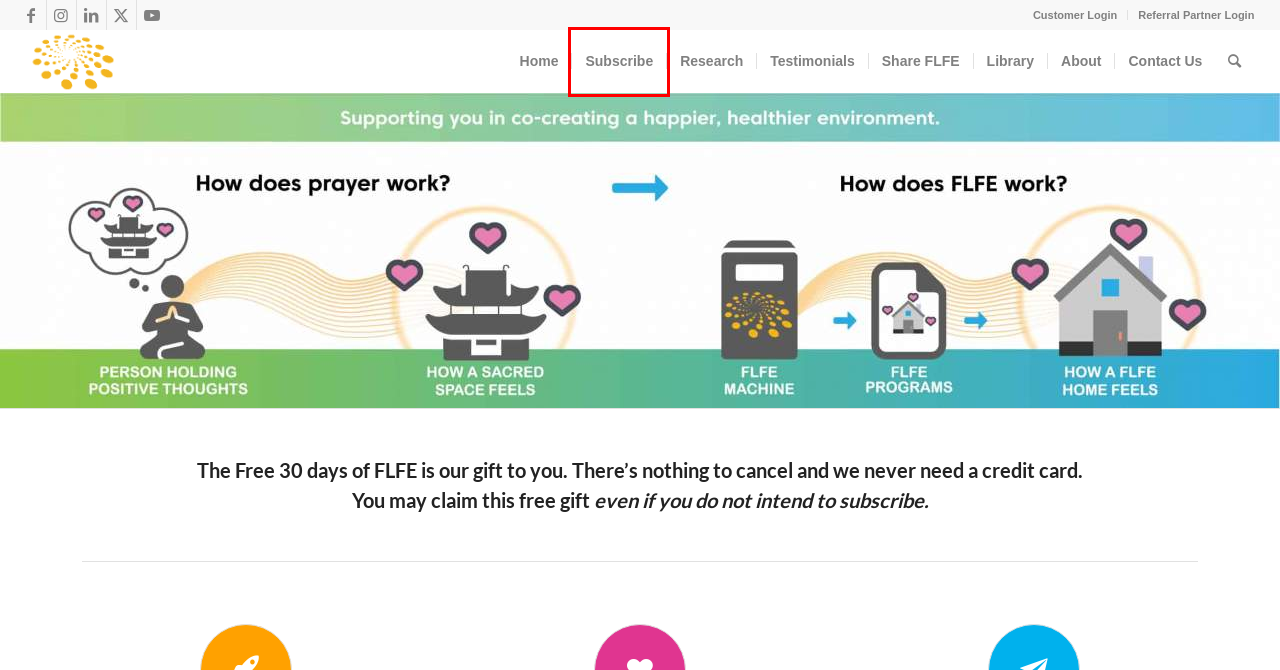Review the screenshot of a webpage containing a red bounding box around an element. Select the description that best matches the new webpage after clicking the highlighted element. The options are:
A. Focused Life Force Energy | Raise Your Level of Consciousness
B. Contact Us - FLFE
C. FLFE Evidence - FLFE
D. Share - FLFE
E. The FLFE Library - FLFE
F. Login - FLFE Customer Portal
G. Subscriber Testimonials - FLFE
H. Subscribe - FLFE

H